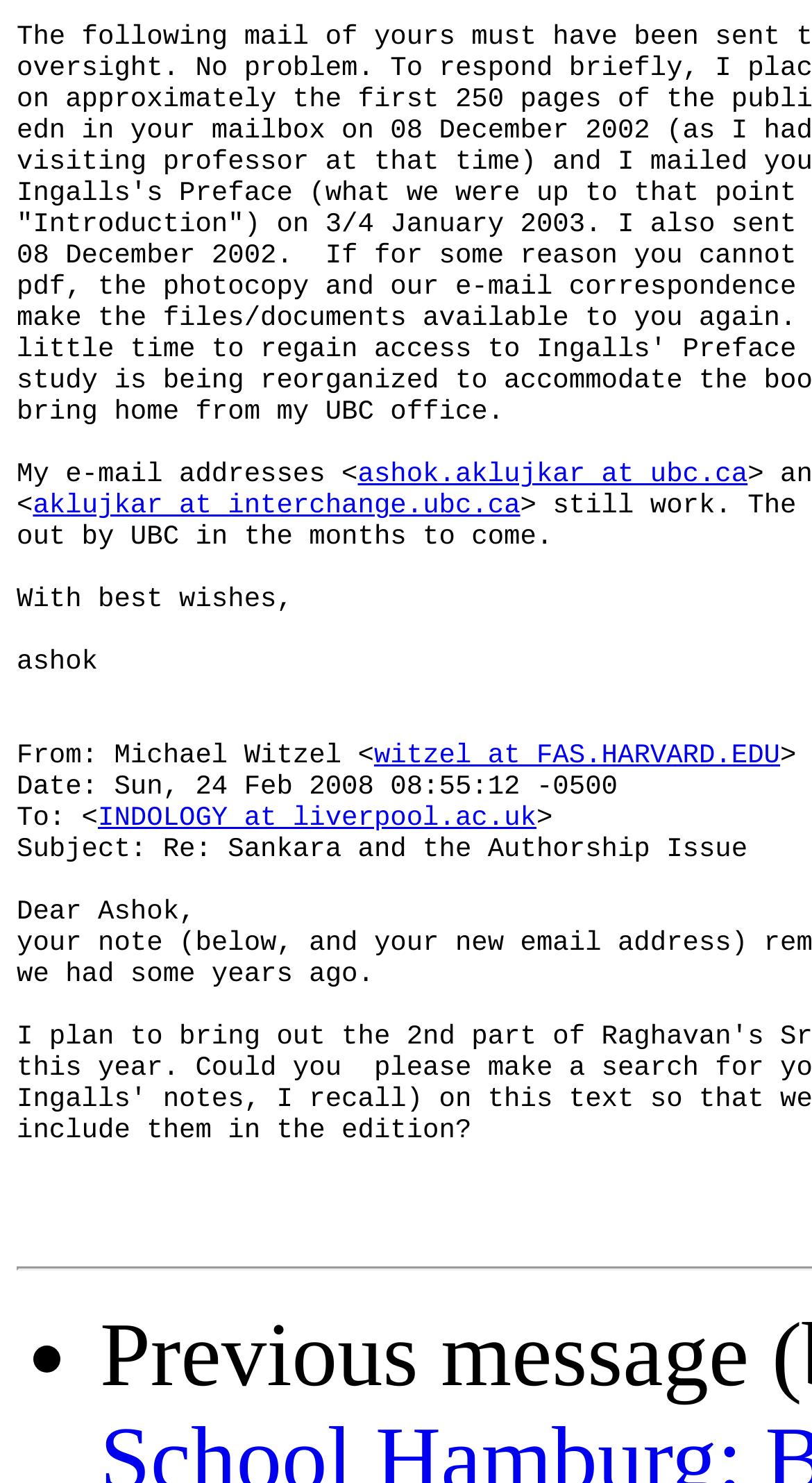Identify the bounding box of the HTML element described here: "aklujkar at interchange.ubc.ca". Provide the coordinates as four float numbers between 0 and 1: [left, top, right, bottom].

[0.041, 0.331, 0.643, 0.352]